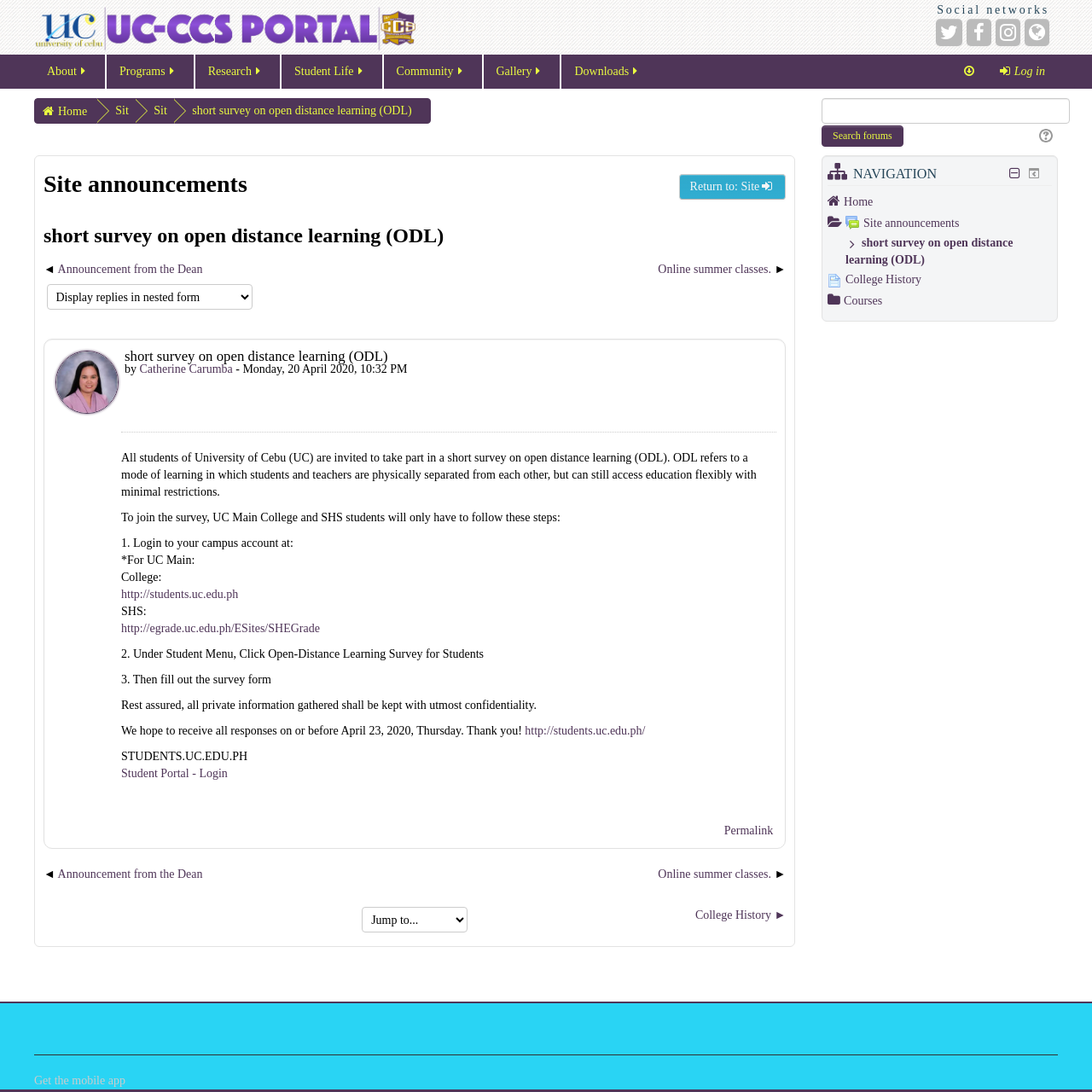Identify the bounding box coordinates of the area you need to click to perform the following instruction: "Click on the 'Home' link".

[0.031, 0.019, 0.38, 0.03]